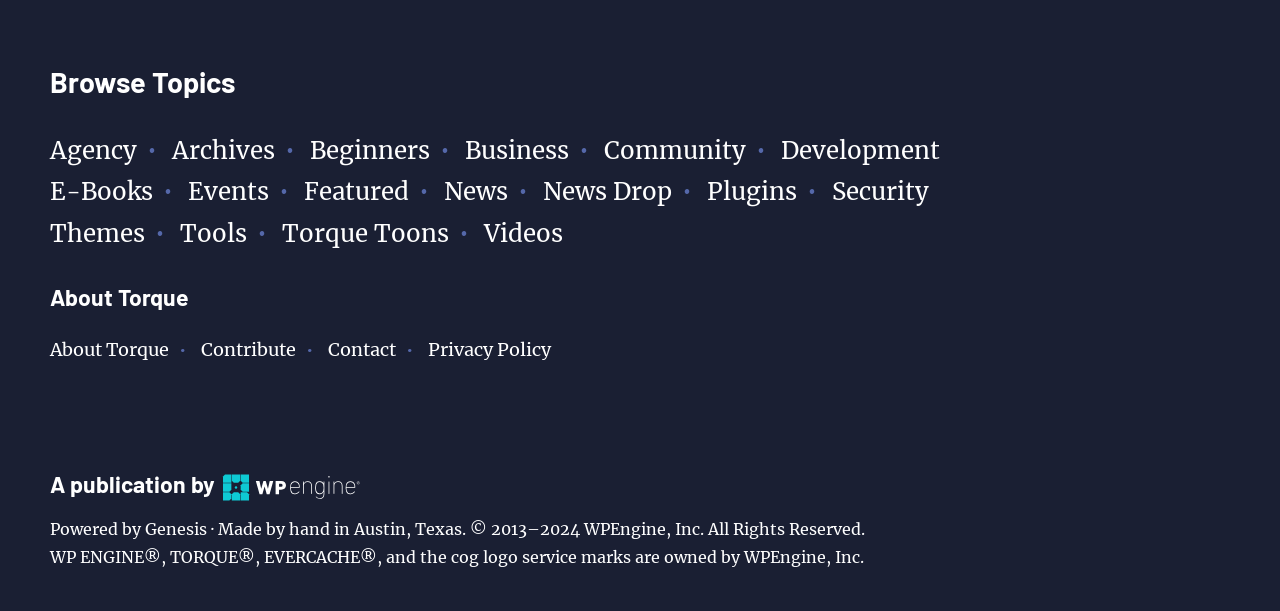Determine the bounding box coordinates of the element that should be clicked to execute the following command: "Learn about Torque".

[0.039, 0.464, 0.961, 0.508]